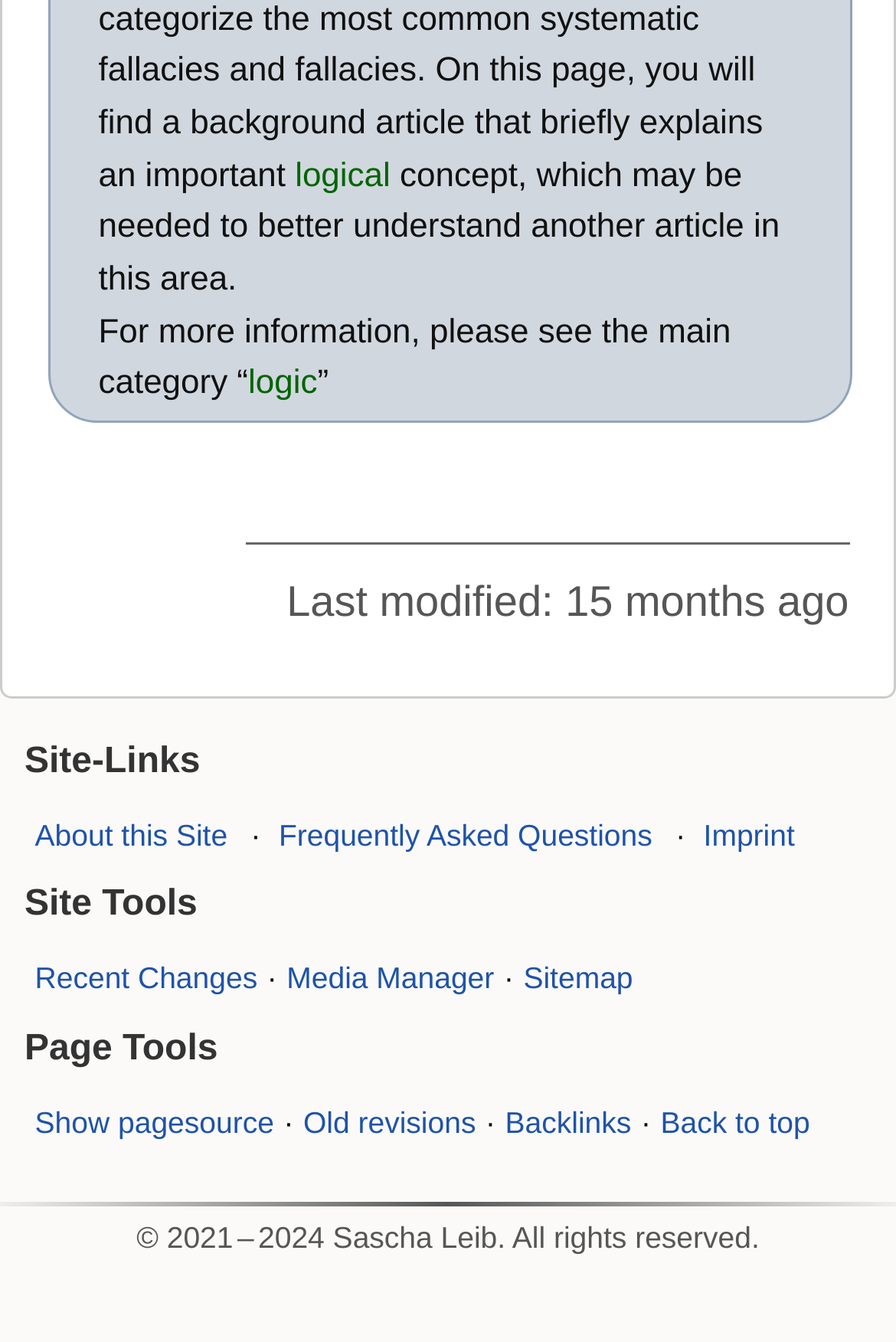Please find the bounding box coordinates of the element that must be clicked to perform the given instruction: "go back to top". The coordinates should be four float numbers from 0 to 1, i.e., [left, top, right, bottom].

[0.737, 0.823, 0.904, 0.849]